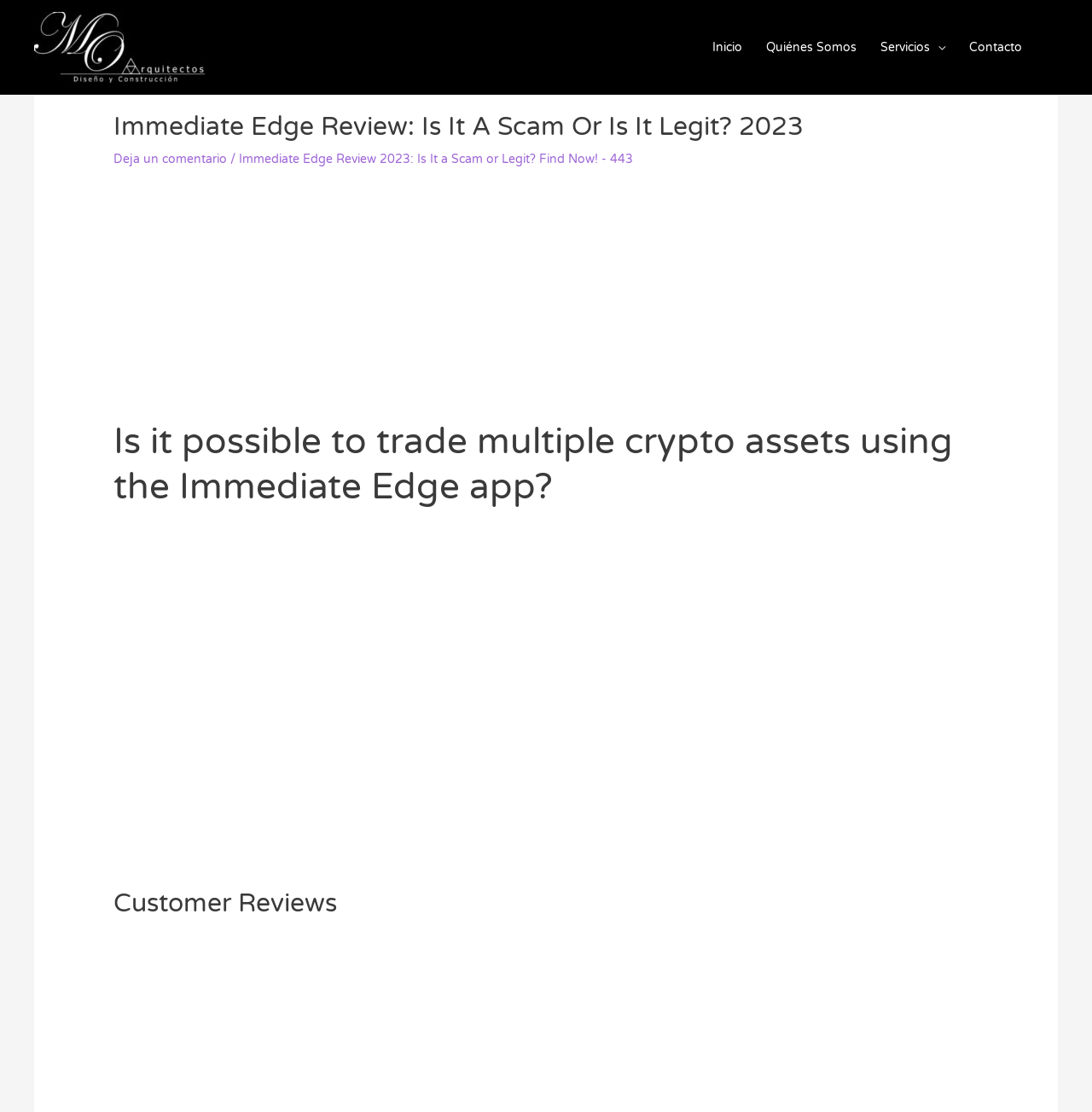Give the bounding box coordinates for the element described by: "Quiénes Somos".

[0.691, 0.021, 0.795, 0.064]